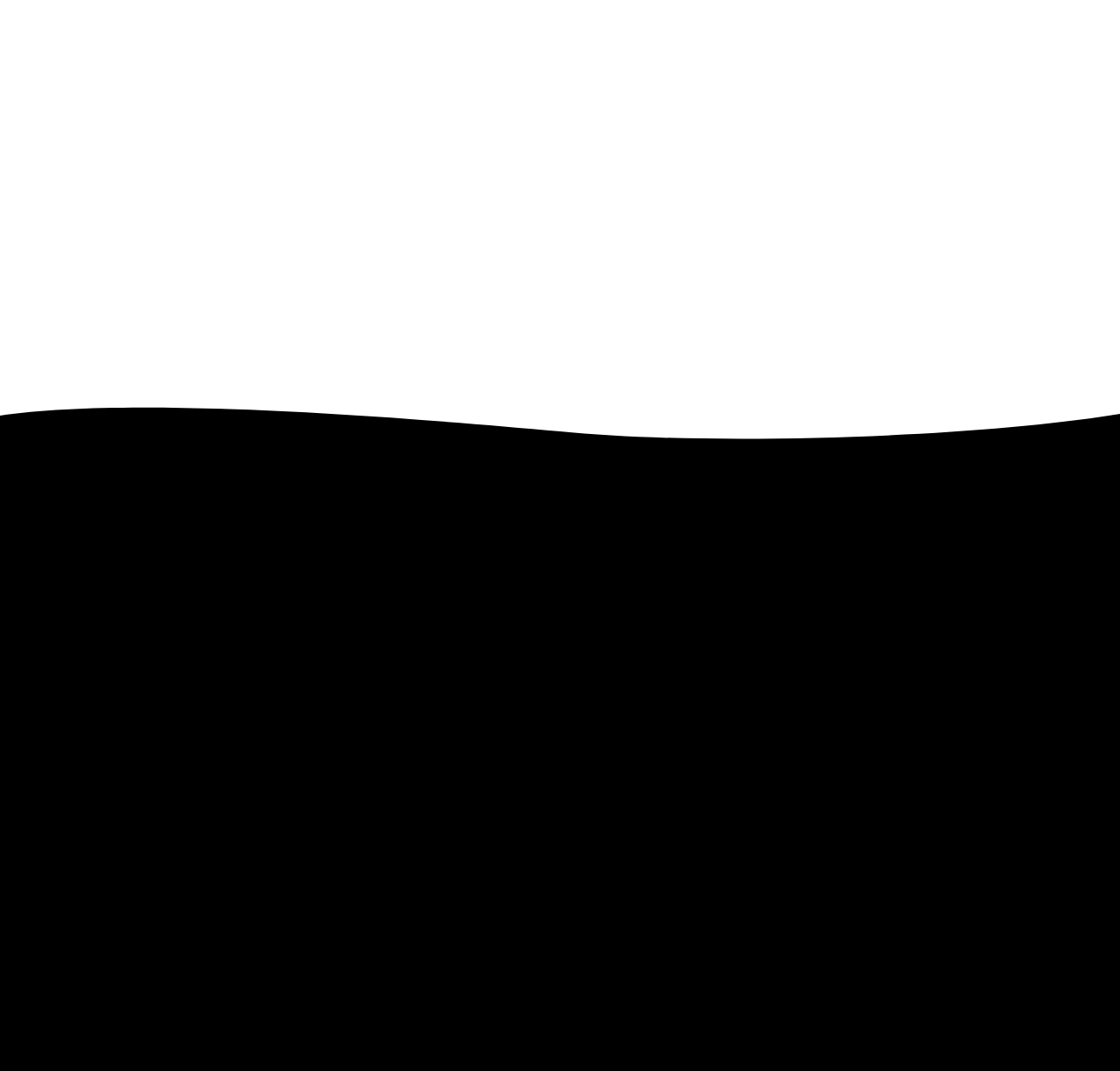Determine the bounding box coordinates of the UI element described by: "$290,400 USD".

[0.047, 0.324, 0.262, 0.334]